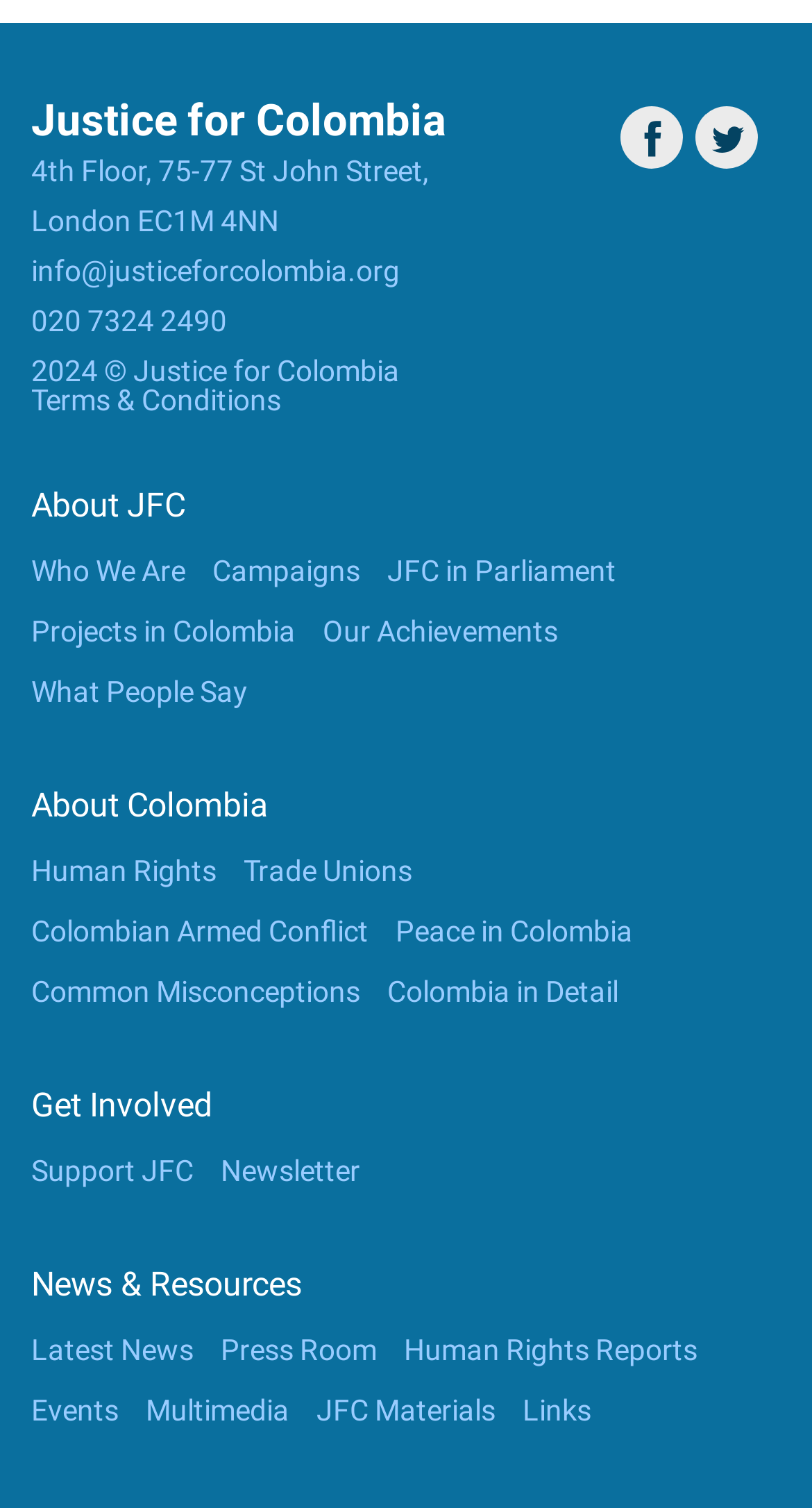What is the contact email address?
Please provide a comprehensive answer based on the contents of the image.

The contact email address is mentioned in a static text element with bounding box coordinates [0.038, 0.169, 0.492, 0.191] as 'info@justiceforcolombia.org'.